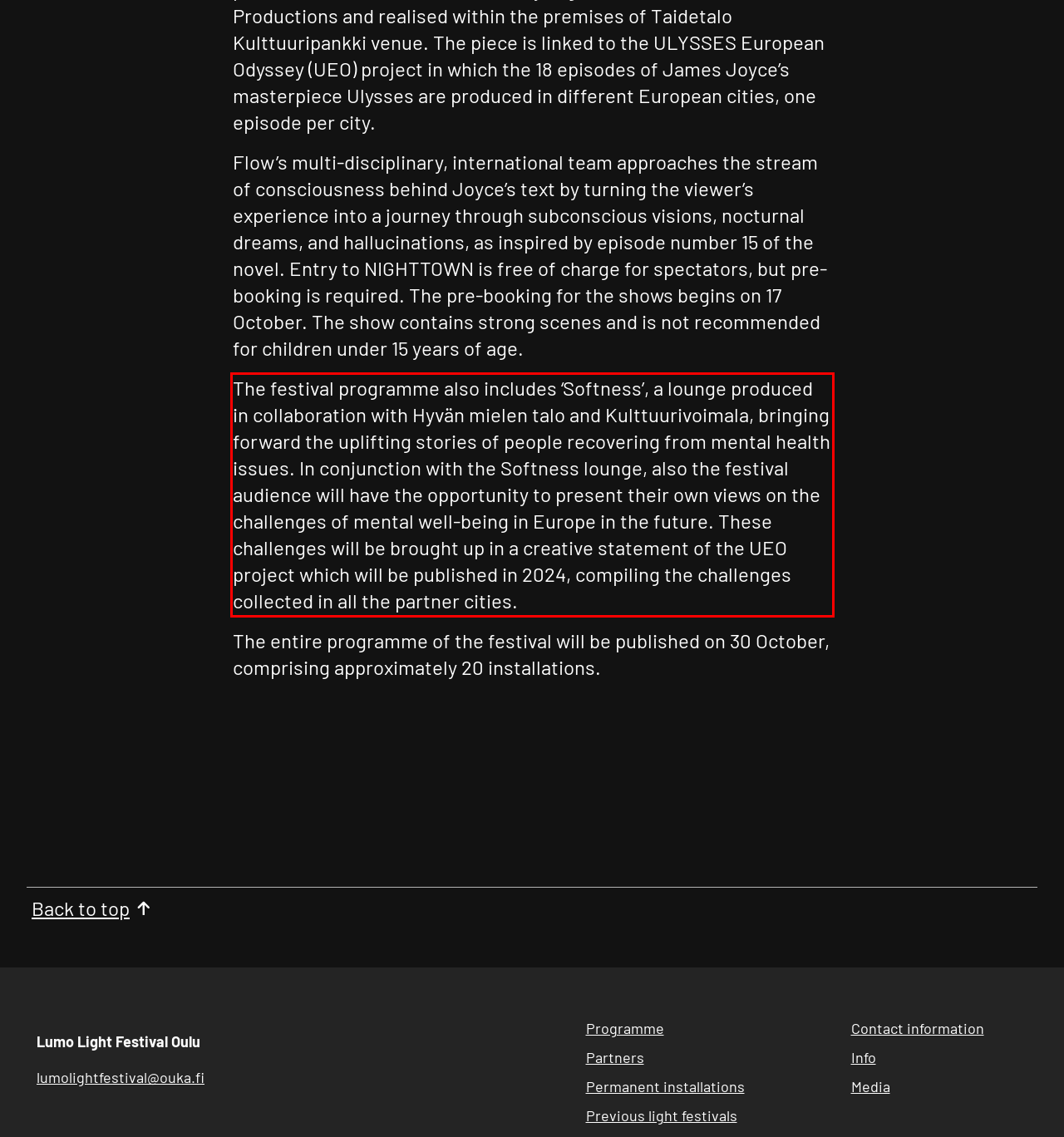Using OCR, extract the text content found within the red bounding box in the given webpage screenshot.

The festival programme also includes ‘Softness’, a lounge produced in collaboration with Hyvän mielen talo and Kulttuurivoimala, bringing forward the uplifting stories of people recovering from mental health issues. In conjunction with the Softness lounge, also the festival audience will have the opportunity to present their own views on the challenges of mental well-being in Europe in the future. These challenges will be brought up in a creative statement of the UEO project which will be published in 2024, compiling the challenges collected in all the partner cities.